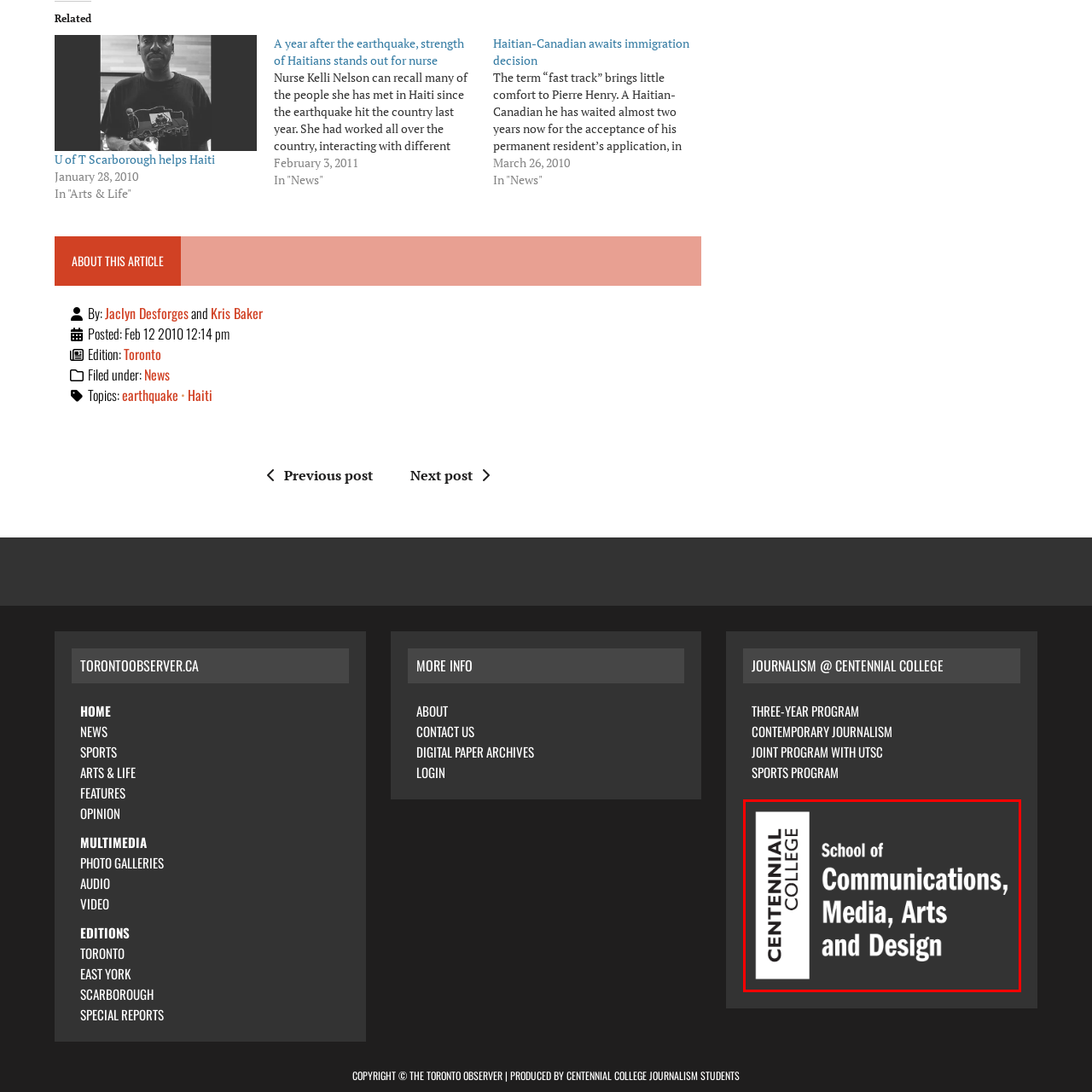Offer a detailed account of what is shown inside the red bounding box.

The image showcases the logo and branding for the "School of Communications, Media, Arts and Design" at Centennial College. The design features a stark black background that highlights the name of the school prominently in white text, with "Centennial College" positioned vertically on the left side, emphasizing the institution's identity. The typography is modern and clean, reflecting the creative and innovative spirit associated with the fields of communications and arts. This branding symbolizes the college's commitment to providing students with a comprehensive education in various media and design disciplines, preparing them for careers in a dynamic and ever-evolving industry.